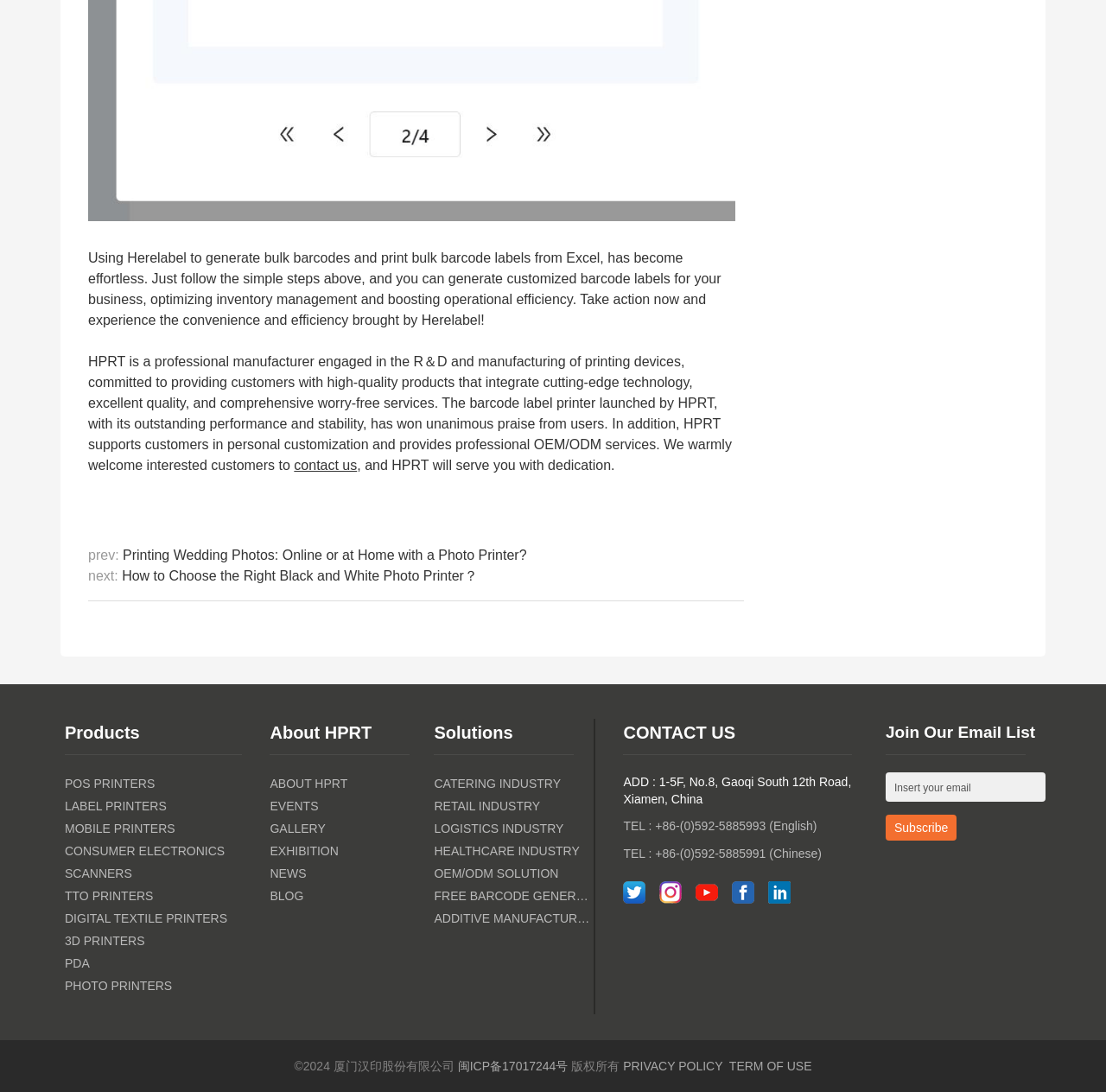Please identify the bounding box coordinates of the element's region that I should click in order to complete the following instruction: "Click on 'contact us'". The bounding box coordinates consist of four float numbers between 0 and 1, i.e., [left, top, right, bottom].

[0.266, 0.419, 0.323, 0.433]